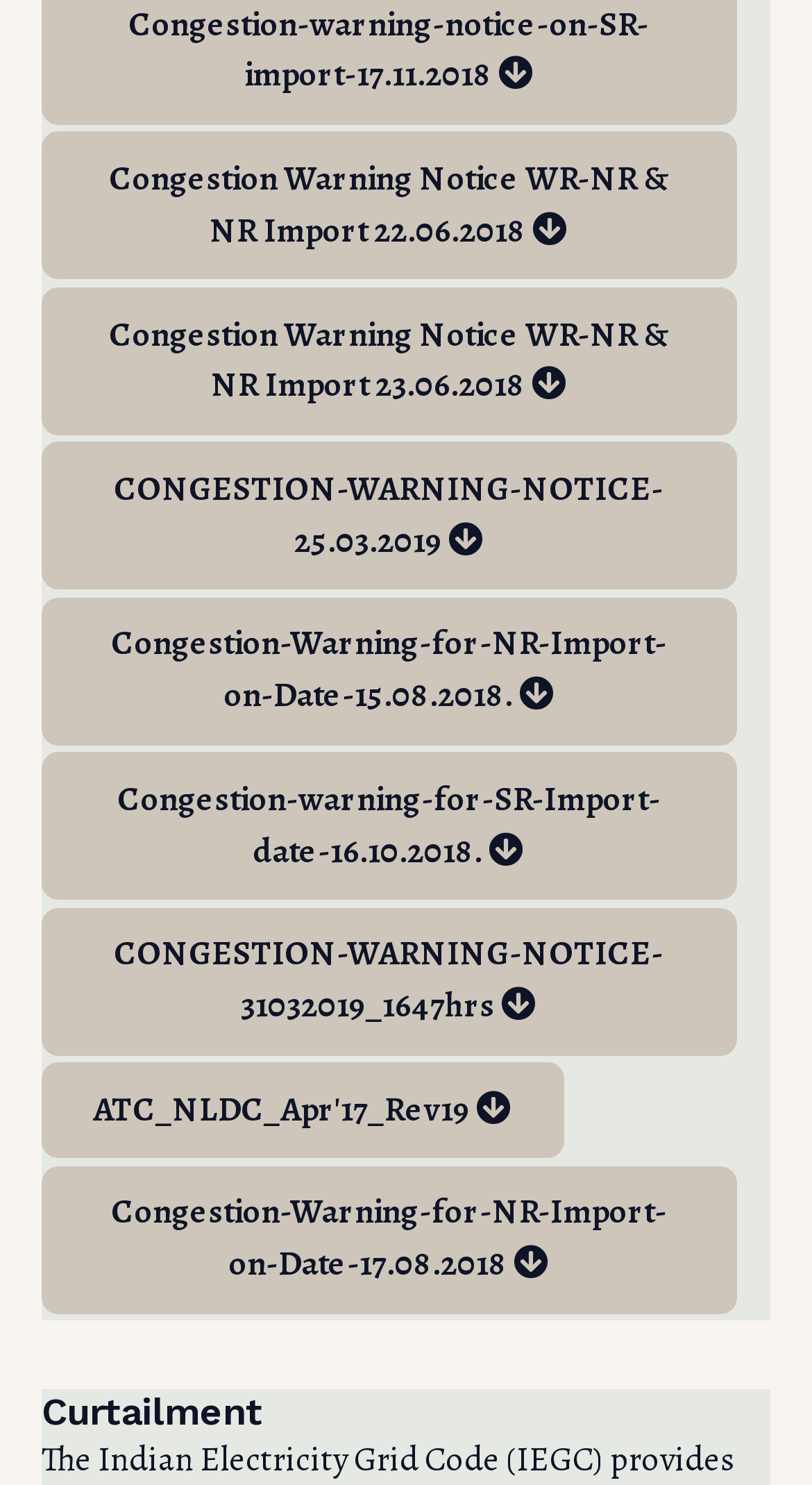Determine the bounding box coordinates of the clickable region to carry out the instruction: "Open ATC_NLDC_Apr'17_Rev19".

[0.051, 0.715, 0.694, 0.78]